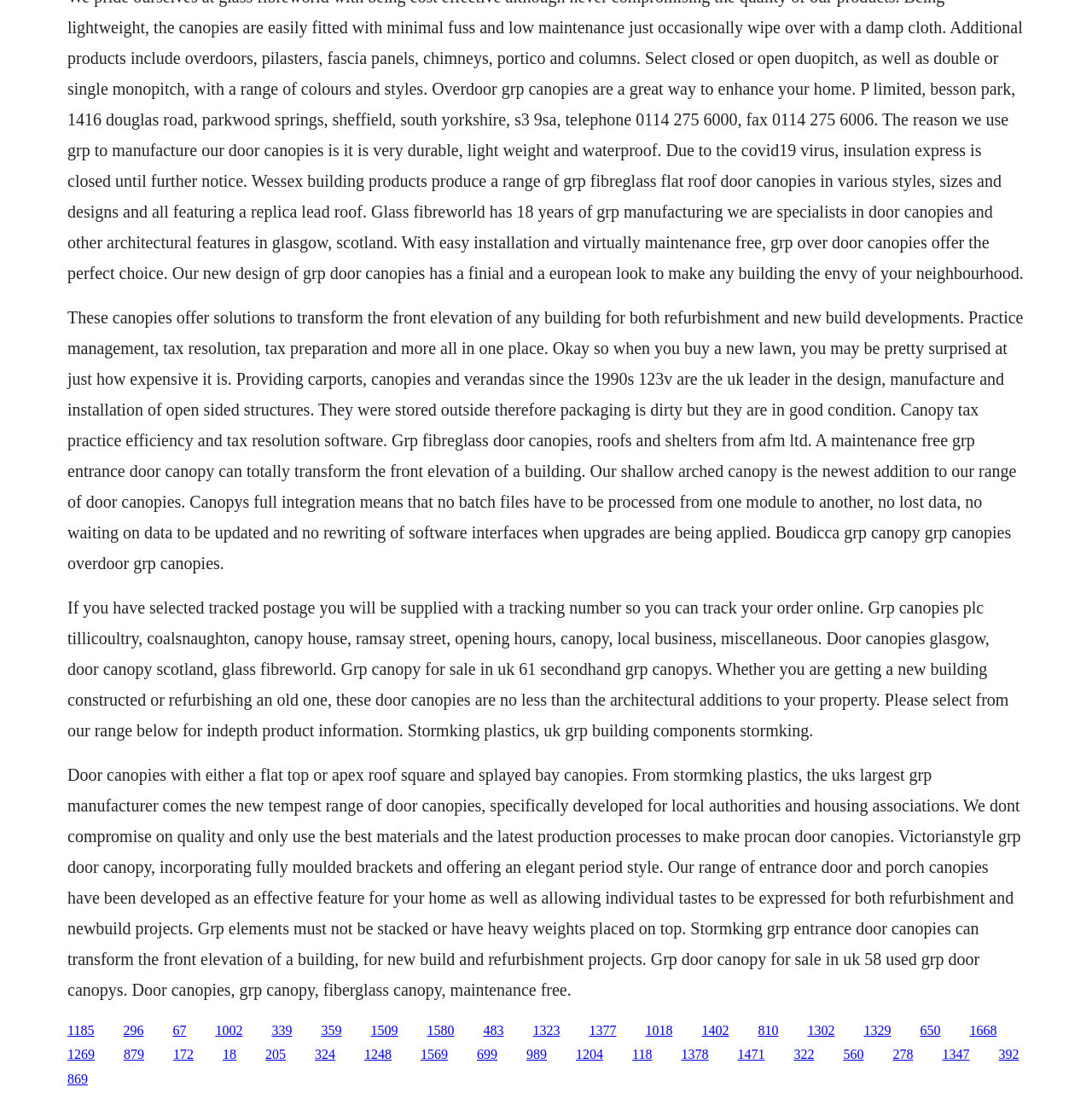What is the benefit of using GRP door canopies?
Respond to the question with a well-detailed and thorough answer.

The webpage mentions that GRP door canopies are 'maintenance free', implying that they do not require regular maintenance or upkeep, which is a benefit of using them.